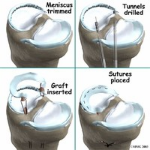Using the image as a reference, answer the following question in as much detail as possible:
What is the goal of meniscus transplant surgery?

The goal of meniscus transplant surgery is to relieve pain and improve knee functionality for patients suffering from significant meniscus injuries, by replacing the damaged meniscus with a newly harvested graft and restoring function and stability to the knee joint.